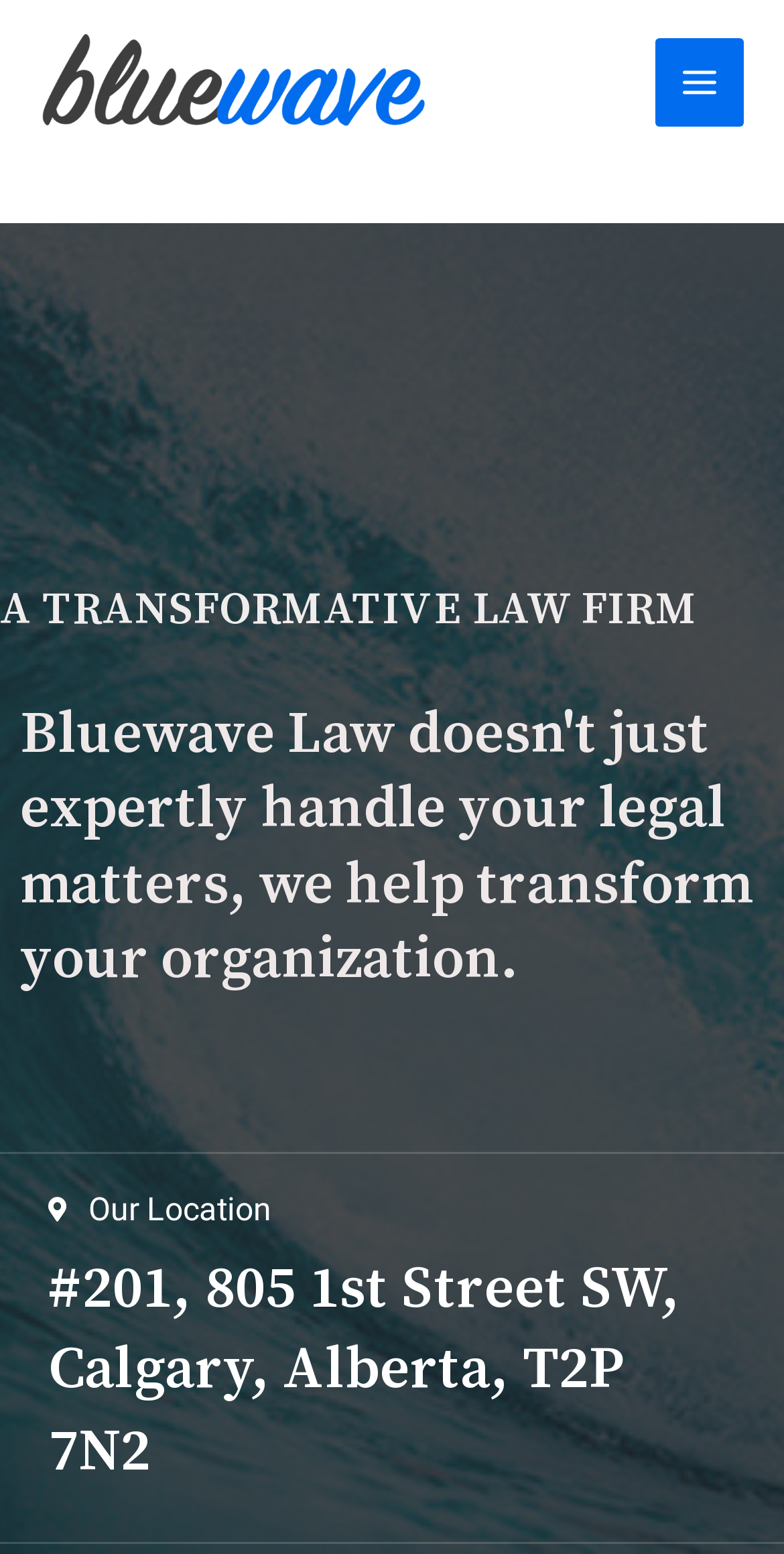Given the webpage screenshot and the description, determine the bounding box coordinates (top-left x, top-left y, bottom-right x, bottom-right y) that define the location of the UI element matching this description: aria-label="Bluewave Law"

[0.051, 0.021, 0.544, 0.084]